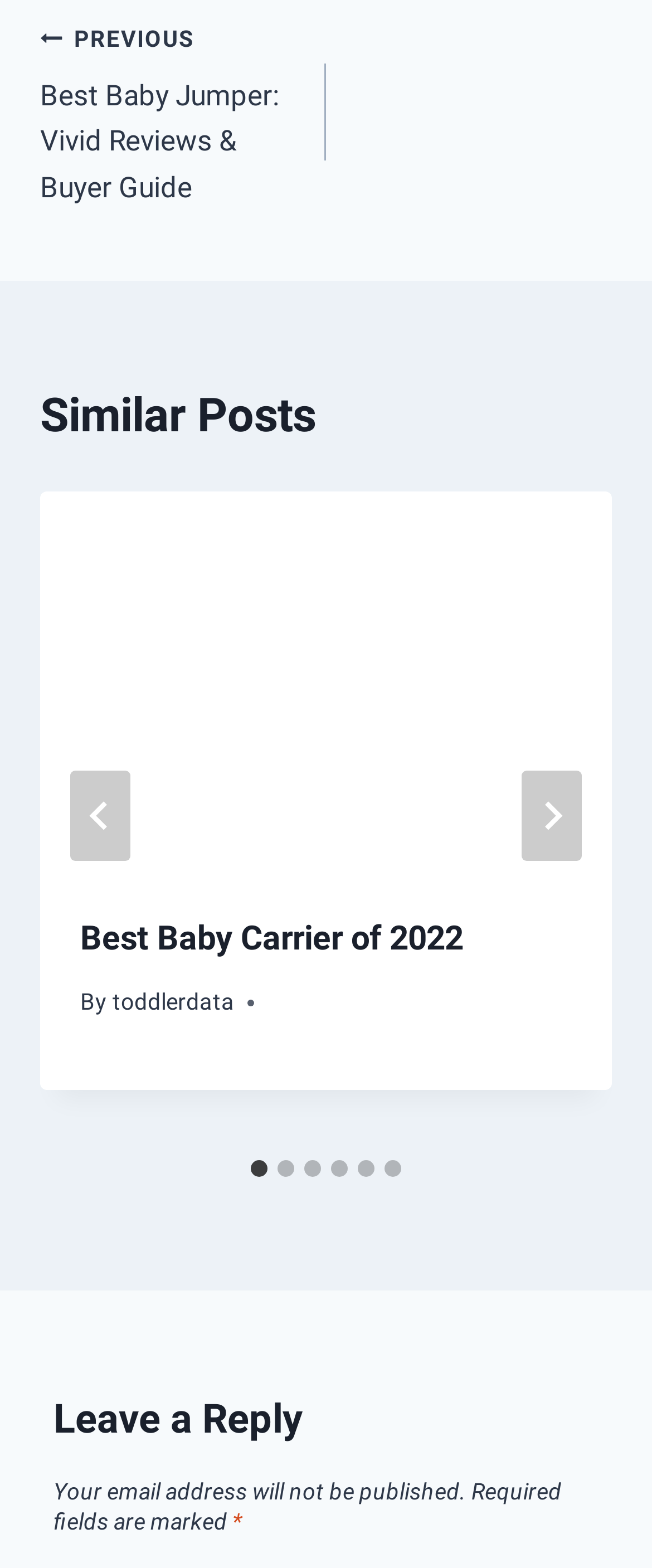What is the author of the article?
Please give a detailed and elaborate answer to the question.

I found a link element with the text 'toddlerdata' inside the article element, which is likely the author of the article. The link is accompanied by the text 'By', which further supports this conclusion.